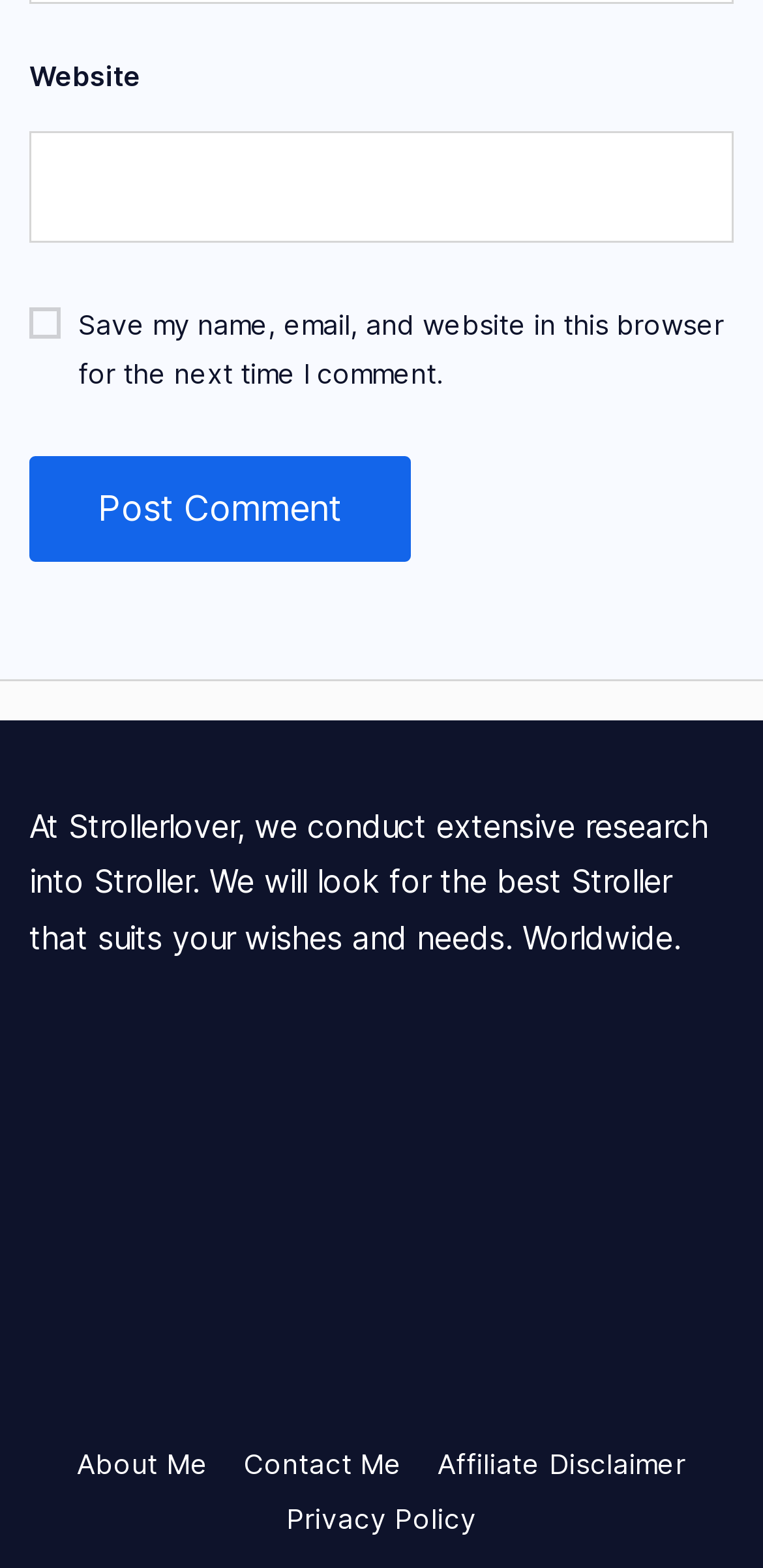Please give a concise answer to this question using a single word or phrase: 
How many links are there at the bottom of the page?

4